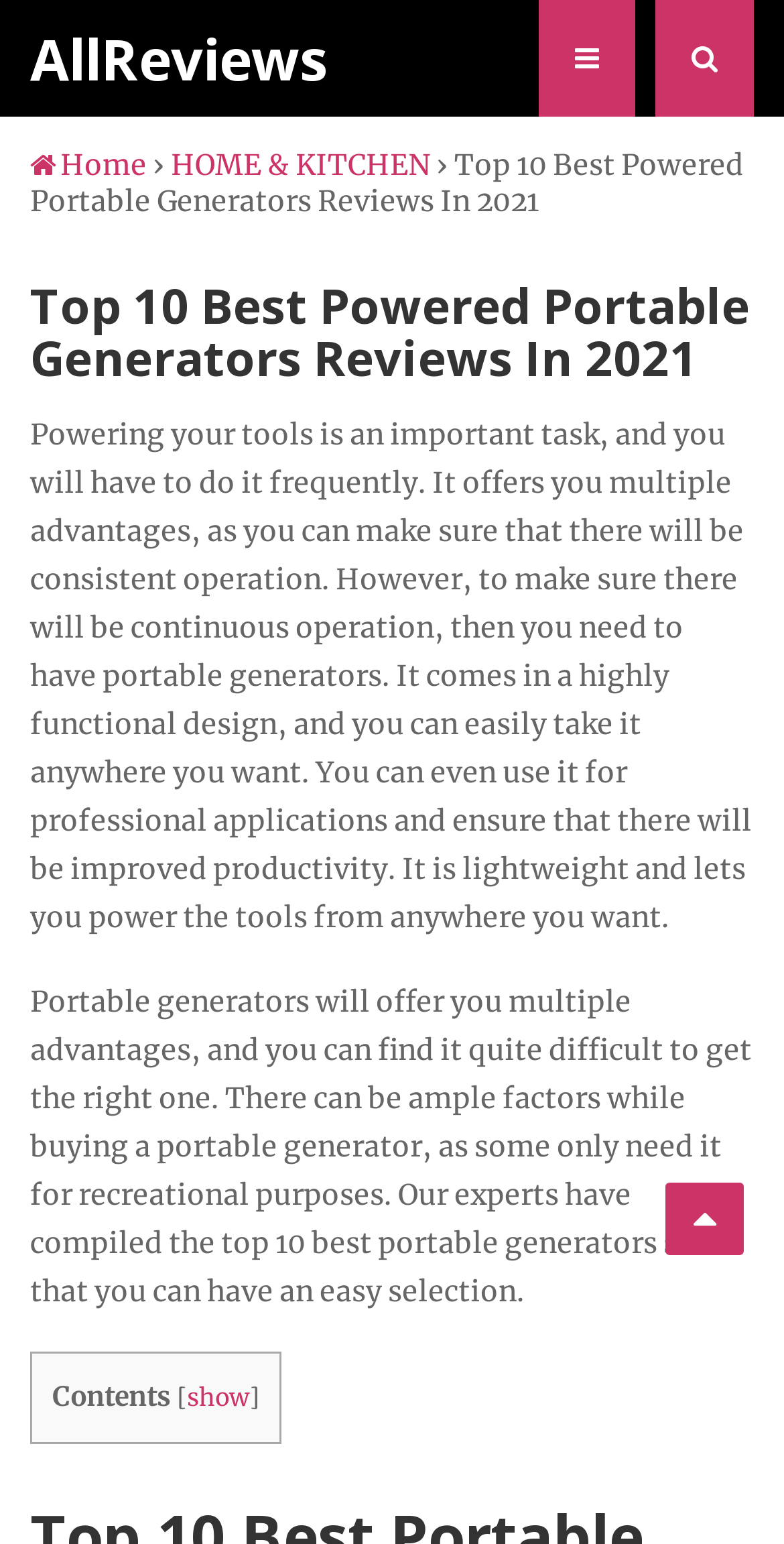Determine the bounding box coordinates of the UI element that matches the following description: "Home". The coordinates should be four float numbers between 0 and 1 in the format [left, top, right, bottom].

[0.038, 0.095, 0.187, 0.119]